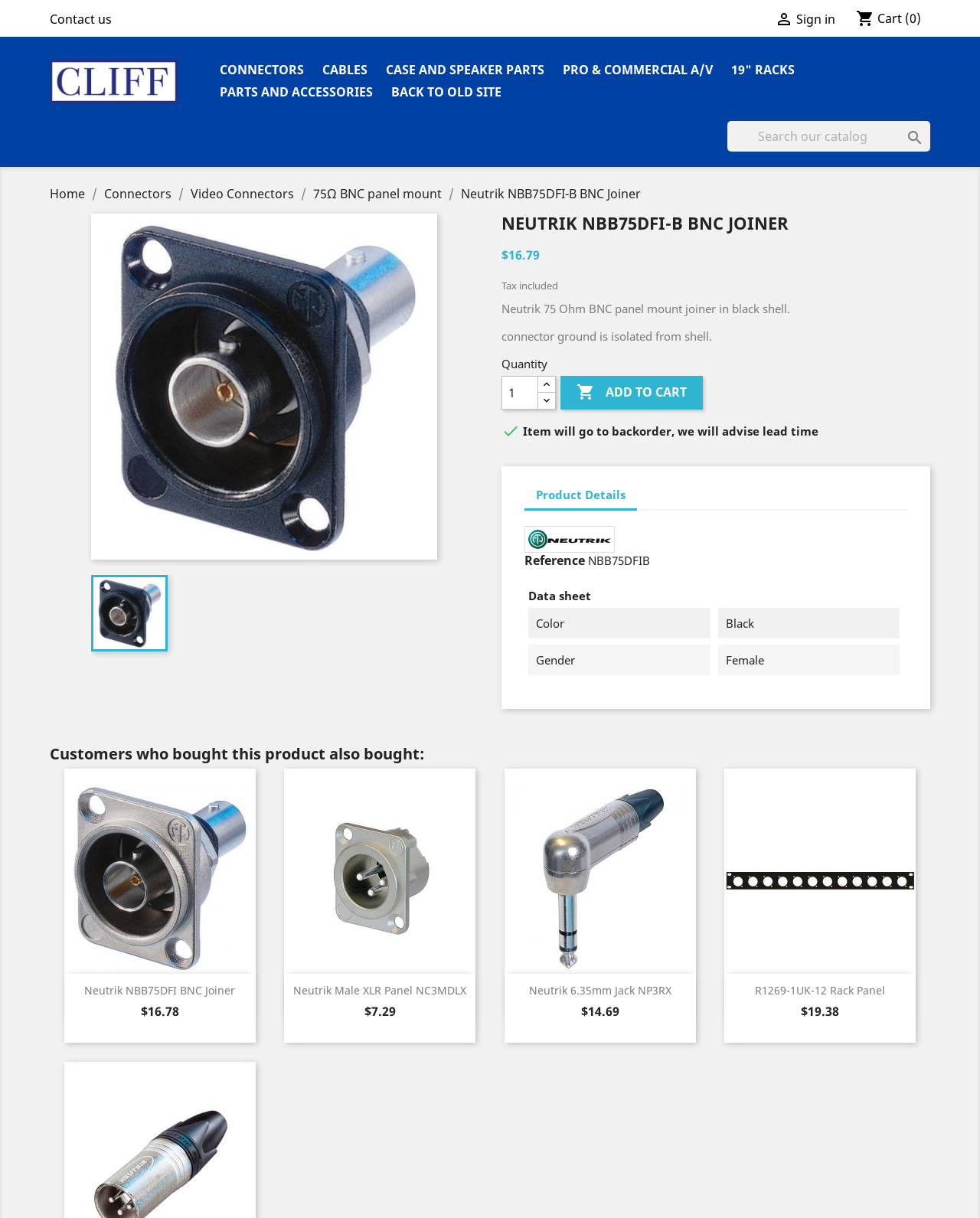What is the gender of the Neutrik NBB75DFI-B BNC Joiner?
Refer to the image and provide a one-word or short phrase answer.

Female